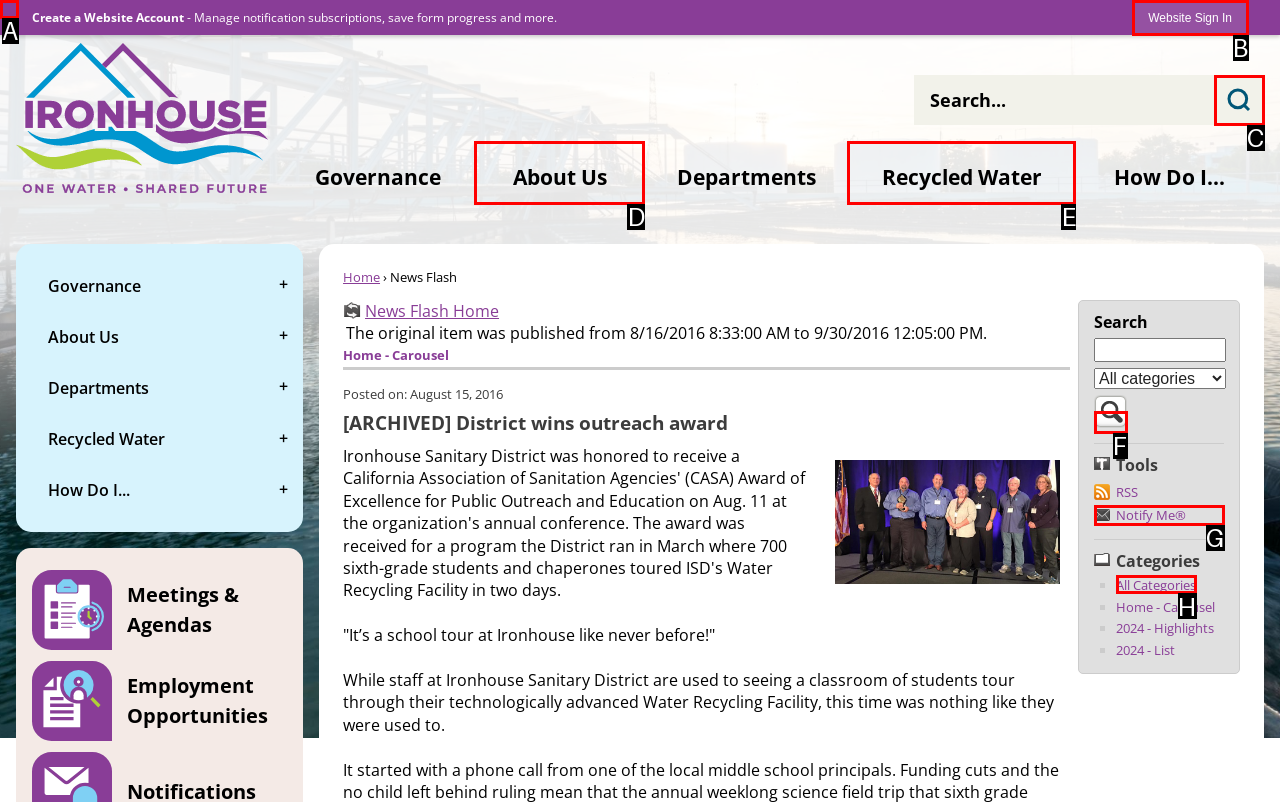Identify the letter of the option to click in order to Sign in to the website. Answer with the letter directly.

B